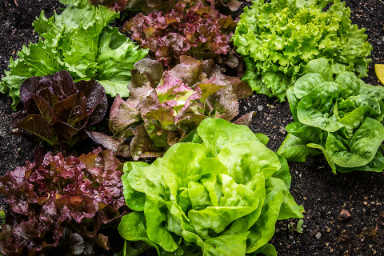What is the purpose of incorporating these greens into daily meals?
Answer the question with a single word or phrase derived from the image.

Enhanced nutrition and flavor